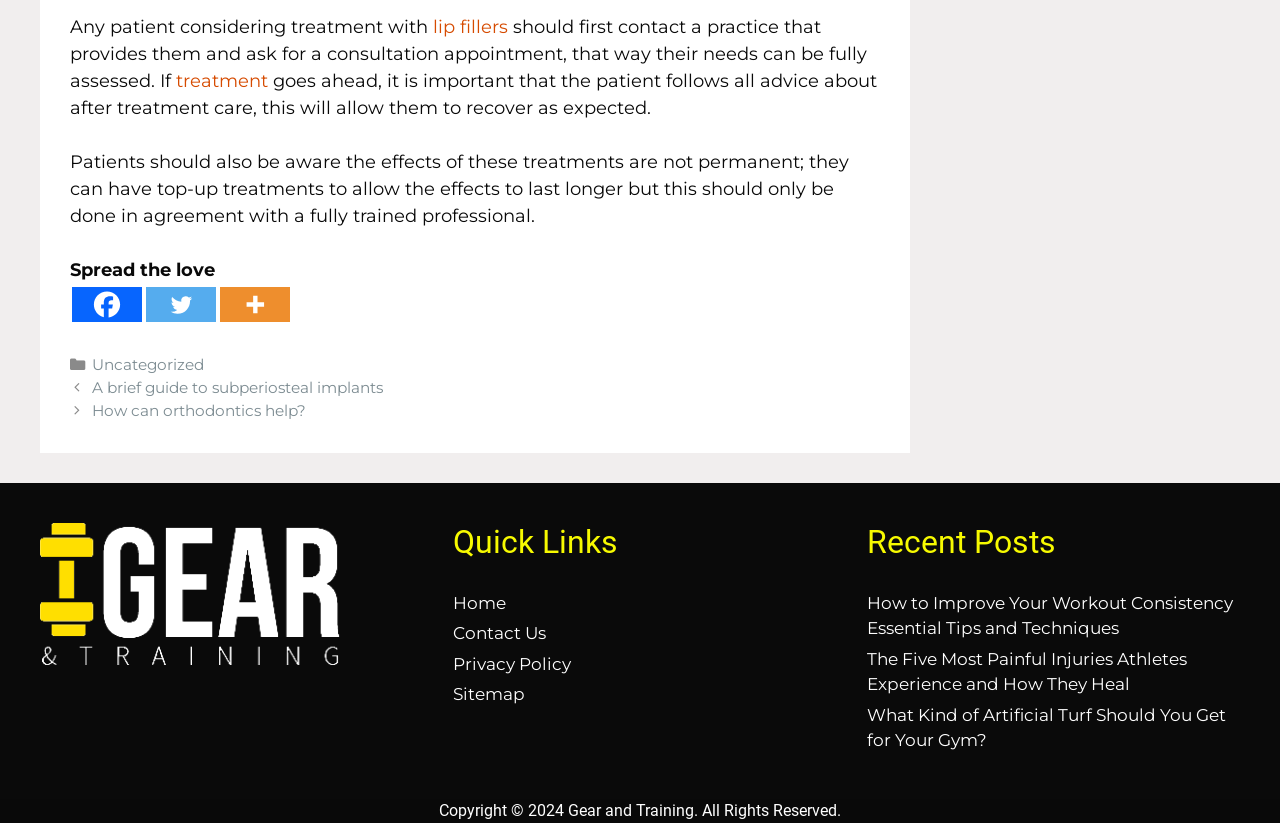Extract the bounding box coordinates of the UI element described by: "How can orthodontics help?". The coordinates should include four float numbers ranging from 0 to 1, e.g., [left, top, right, bottom].

[0.072, 0.487, 0.239, 0.51]